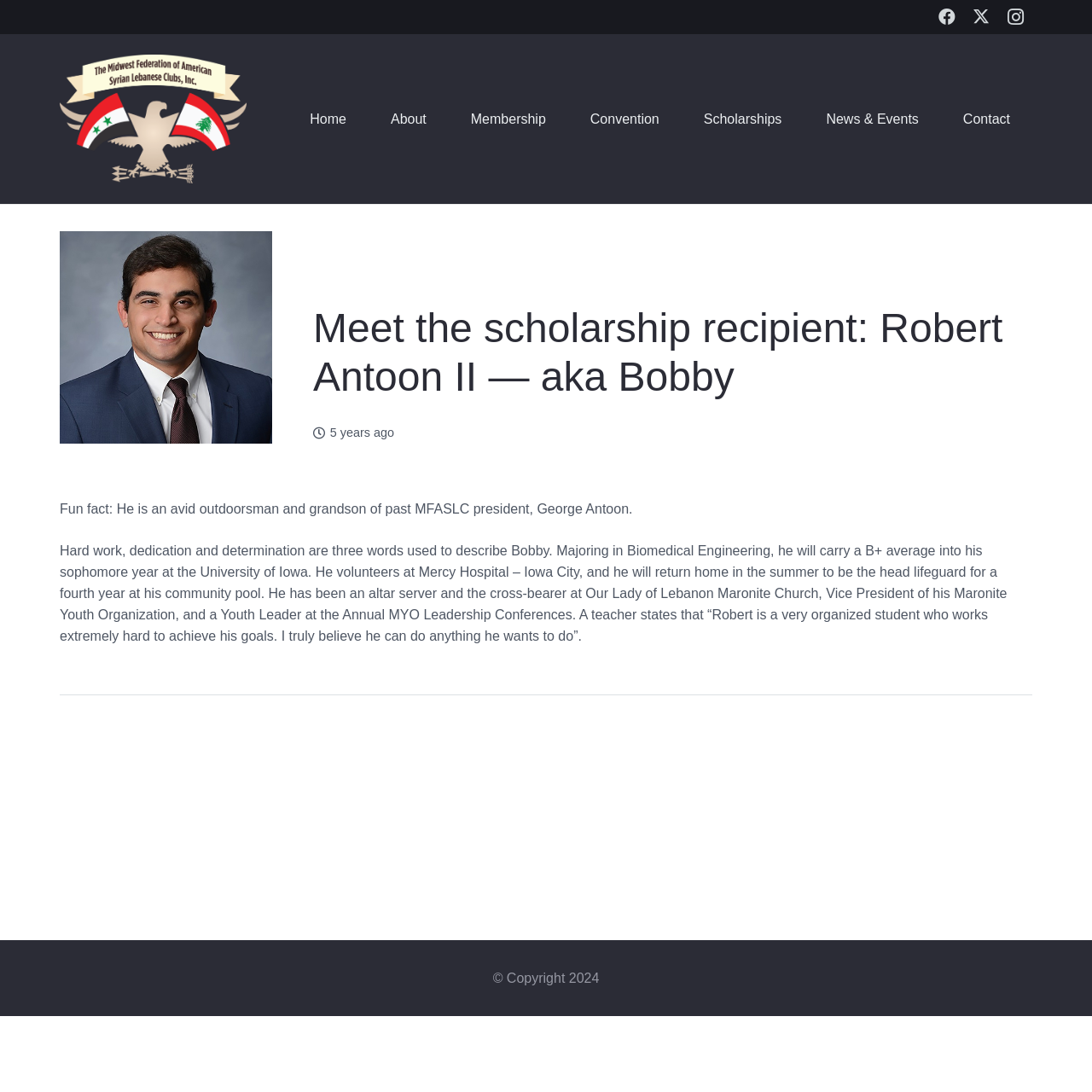Extract the primary heading text from the webpage.

Meet the scholarship recipient: Robert Antoon II — aka Bobby